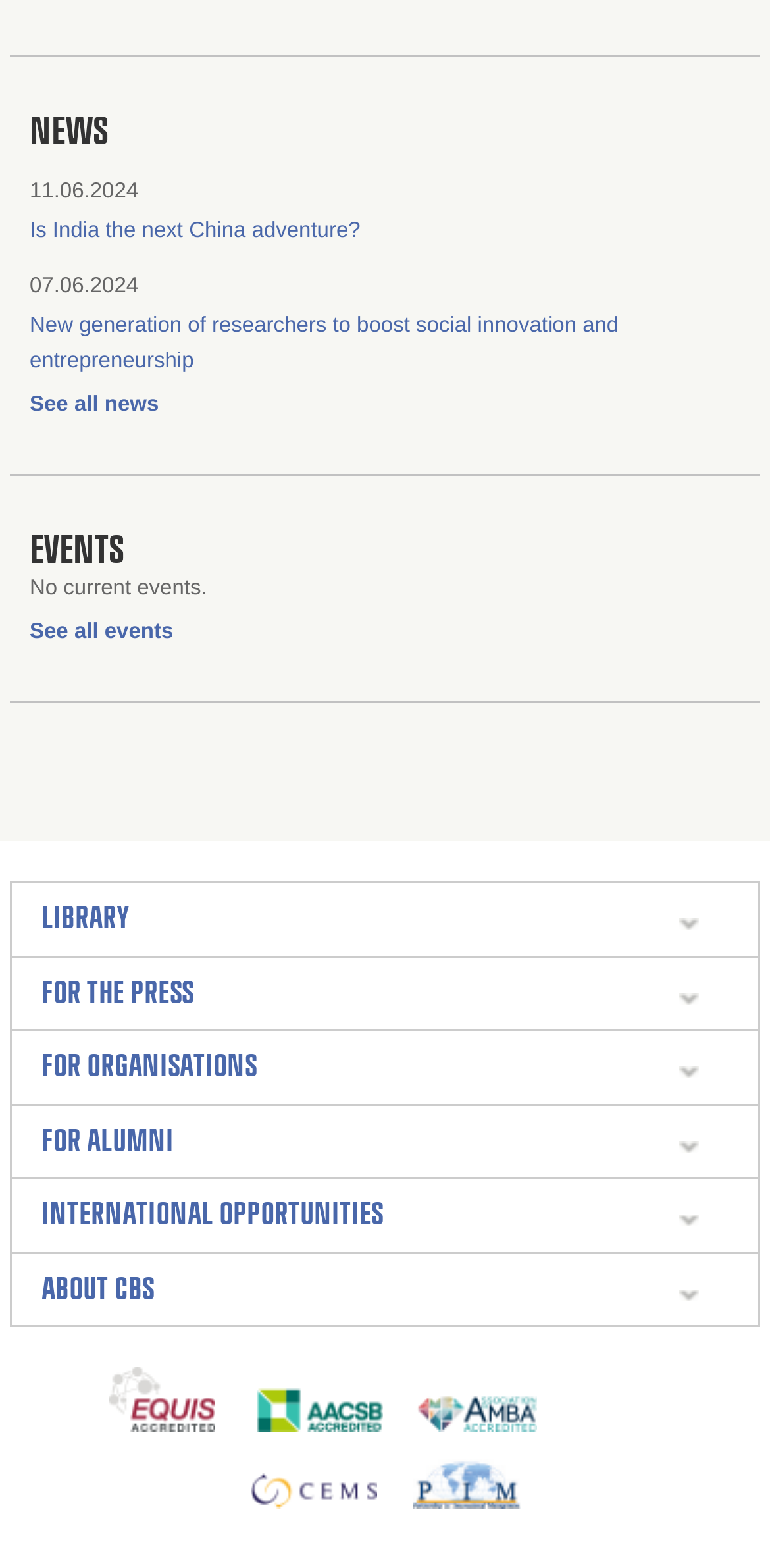How many events are currently listed?
Using the details from the image, give an elaborate explanation to answer the question.

According to the StaticText element with bounding box coordinates [0.038, 0.368, 0.269, 0.383], there are no current events listed.